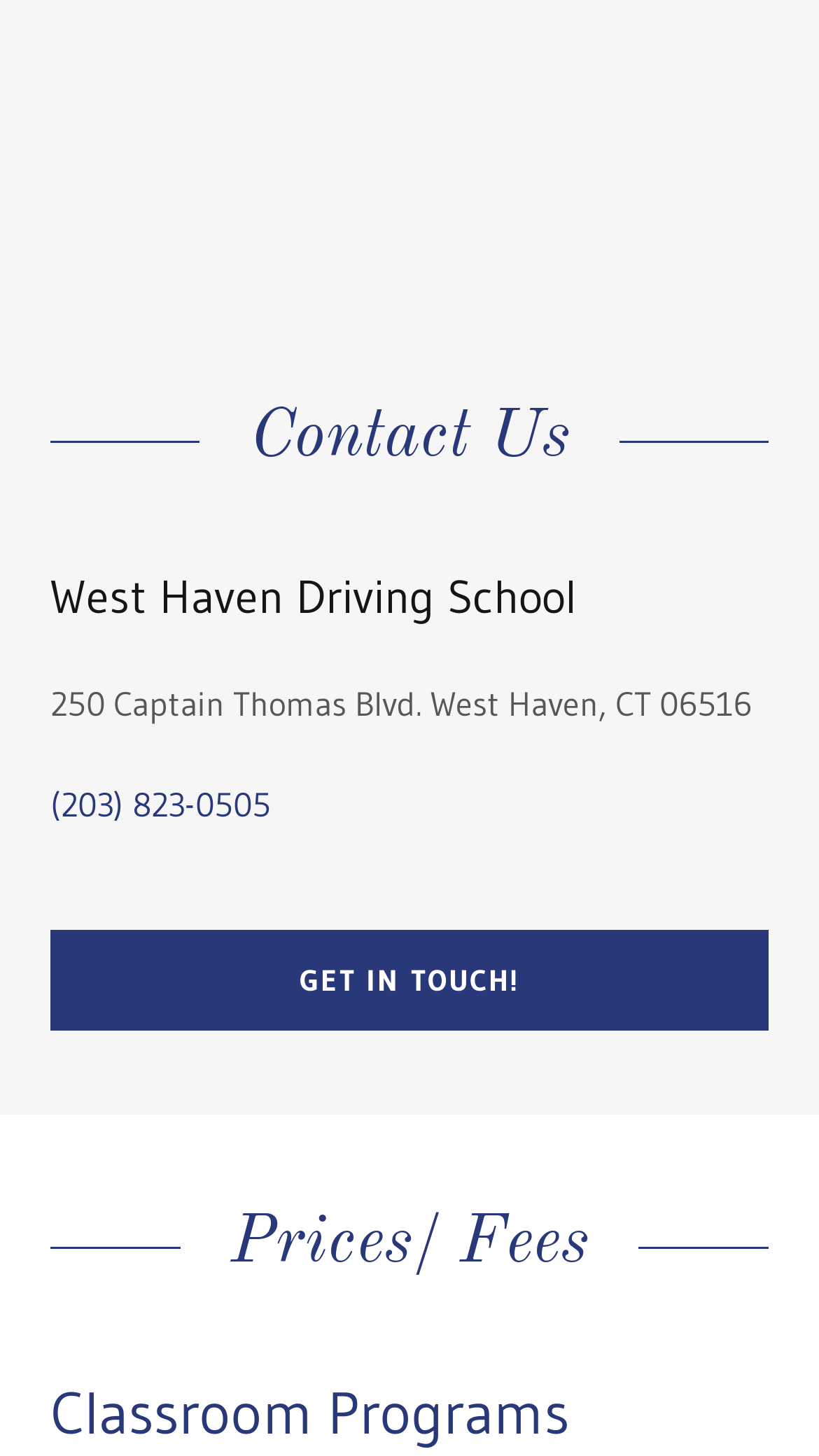Refer to the image and provide an in-depth answer to the question: 
What is the phone number of West Haven Driving School?

I found the phone number by looking at the link element that contains the phone number, which is '(203) 823-0505'.